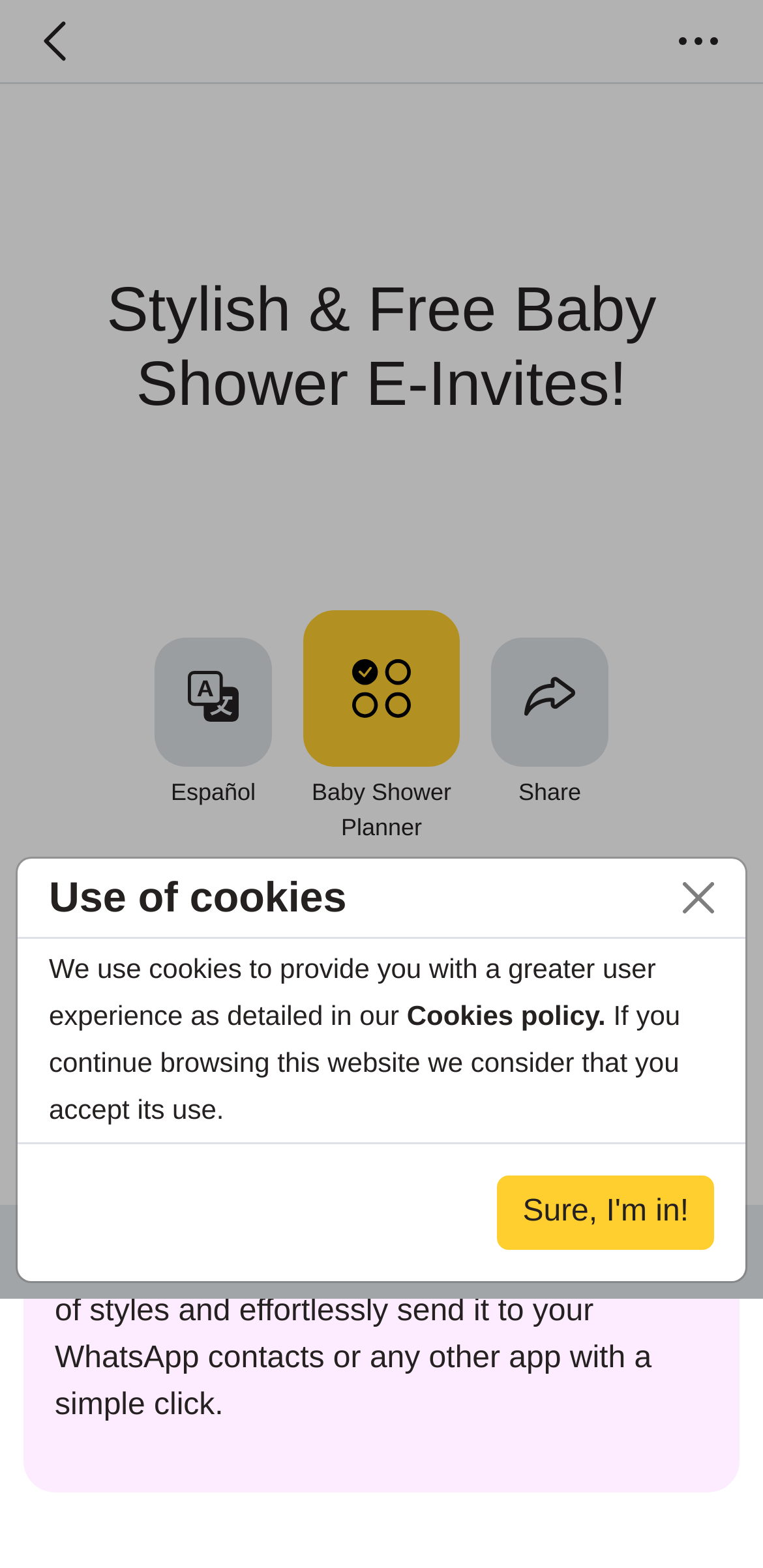What is the language option available on this webpage?
Based on the visual details in the image, please answer the question thoroughly.

The button 'Español' suggests that the webpage provides an option to switch the language to Spanish. This is likely to make the webpage more accessible to users who prefer to use Spanish.